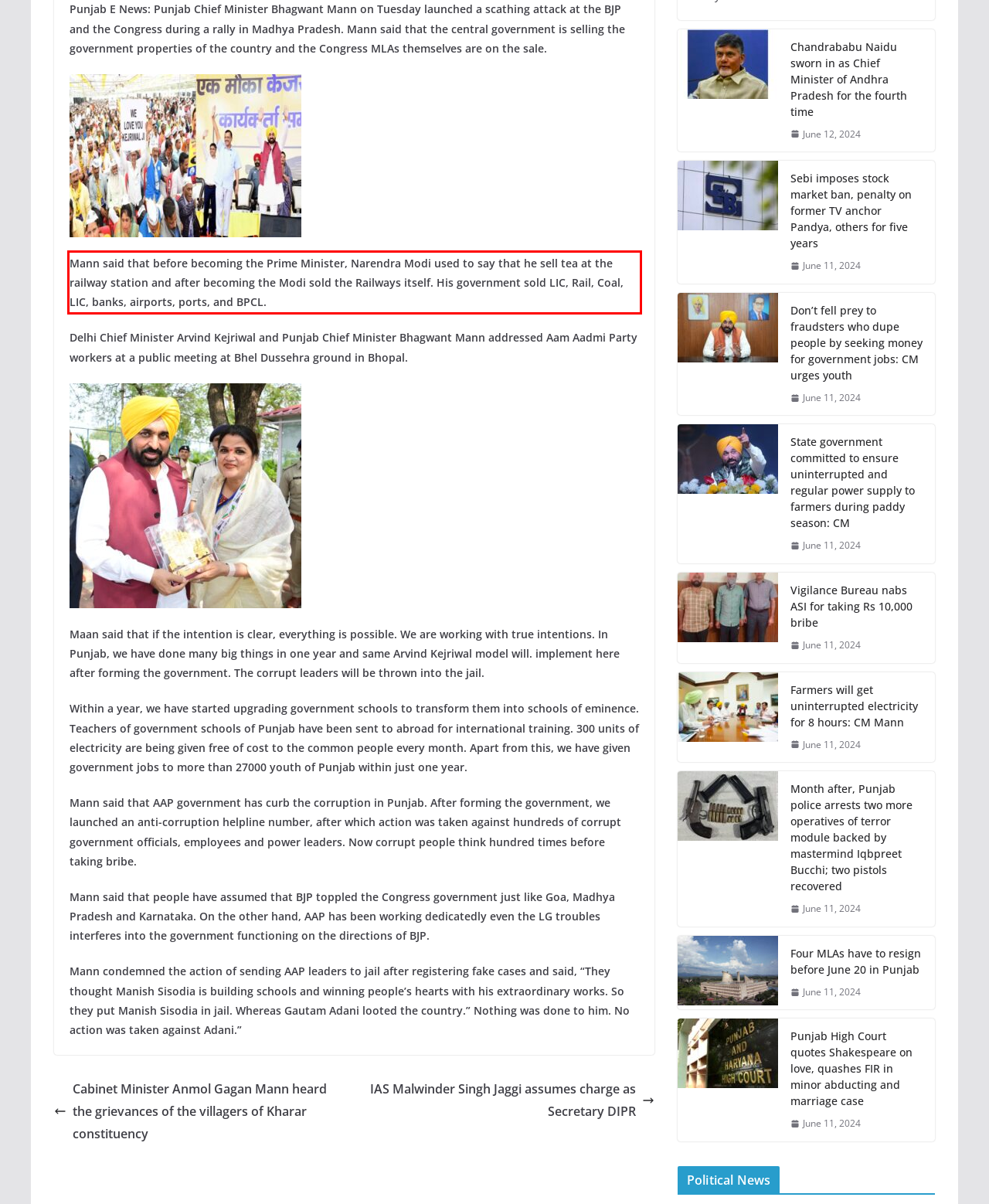View the screenshot of the webpage and identify the UI element surrounded by a red bounding box. Extract the text contained within this red bounding box.

Mann said that before becoming the Prime Minister, Narendra Modi used to say that he sell tea at the railway station and after becoming the Modi sold the Railways itself. His government sold LIC, Rail, Coal, LIC, banks, airports, ports, and BPCL.